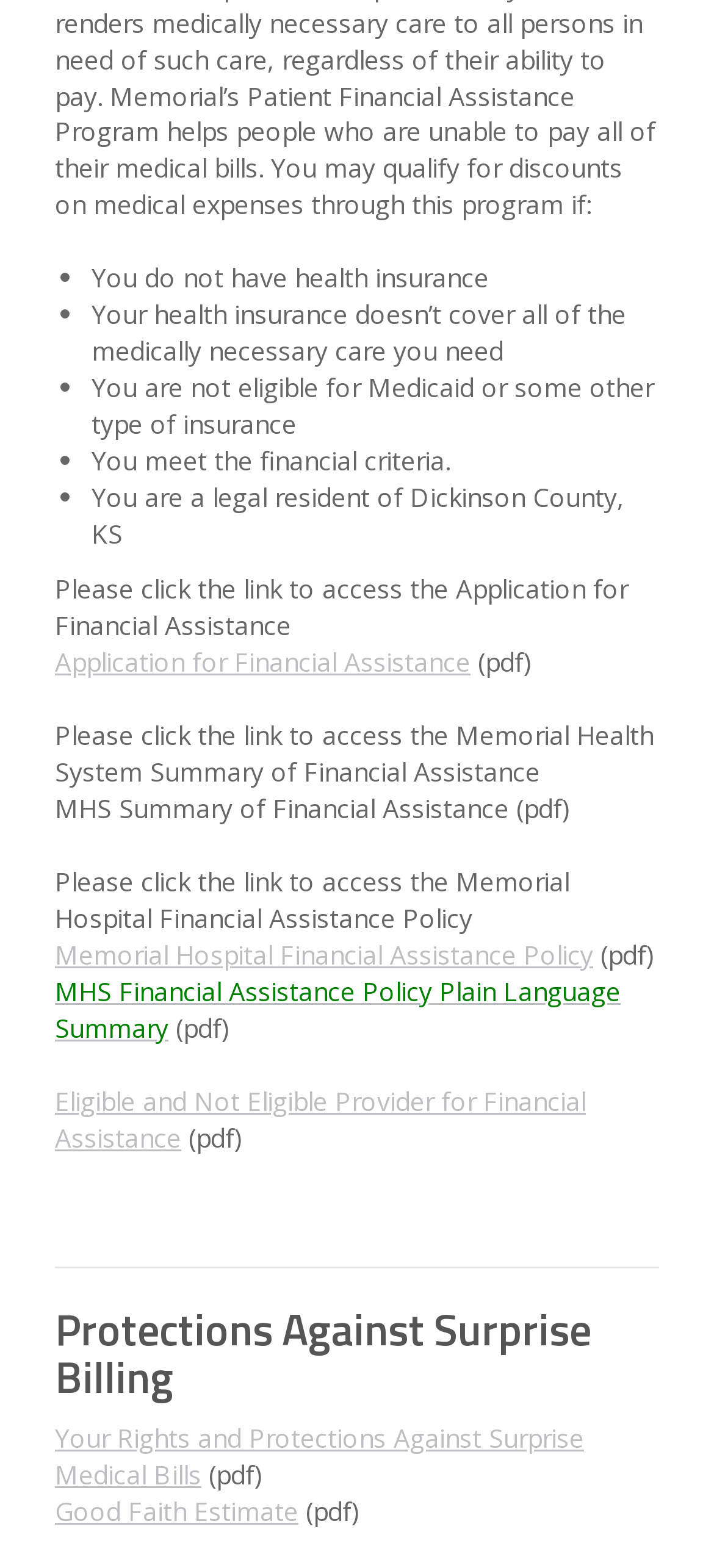What is the topic of the second section on the webpage?
Please give a detailed and elaborate answer to the question.

The second section on the webpage is dedicated to Protections Against Surprise Billing, which includes links to relevant resources, such as Your Rights and Protections Against Surprise Medical Bills and Good Faith Estimate.